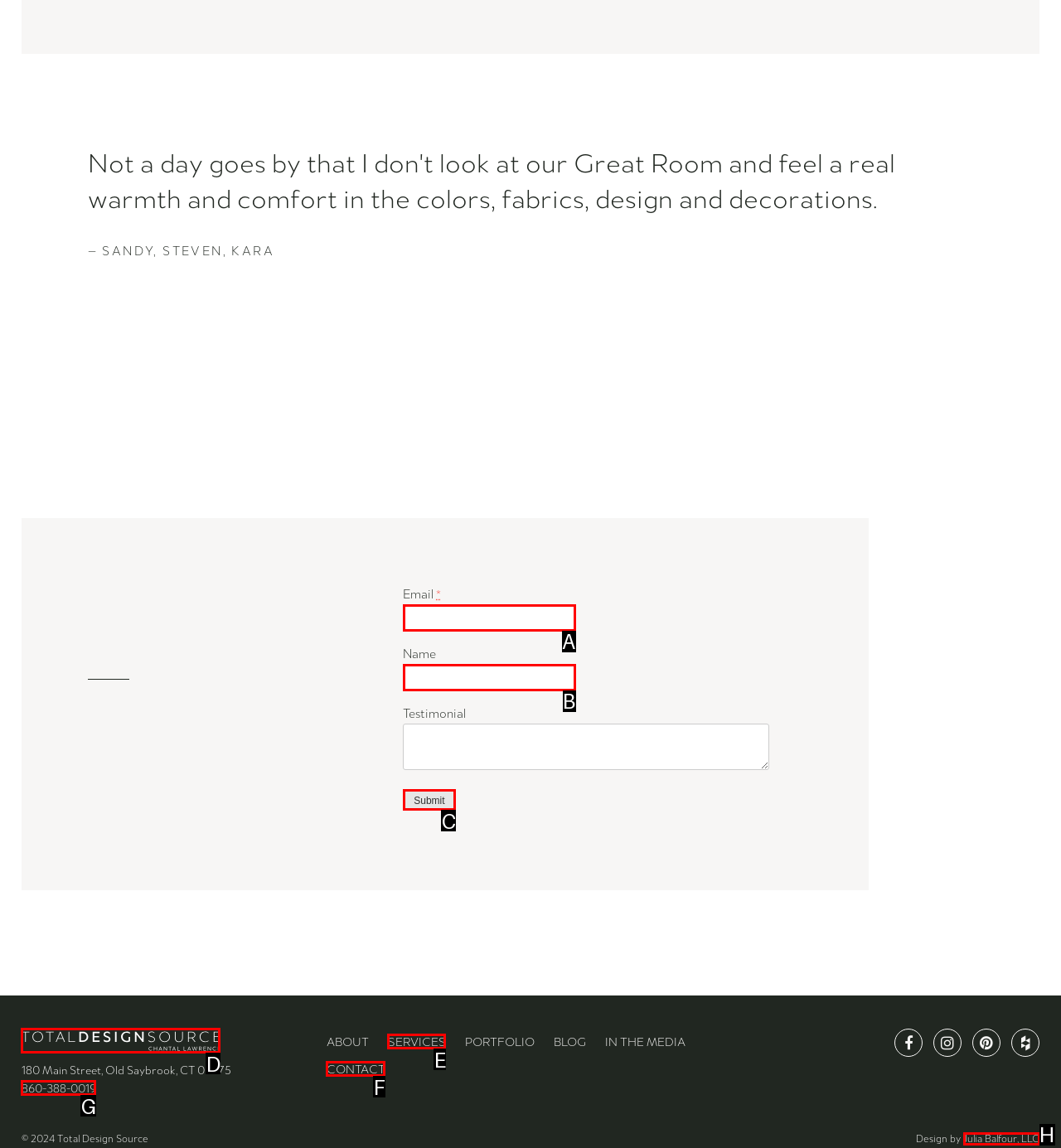With the provided description: Services, select the most suitable HTML element. Respond with the letter of the selected option.

E